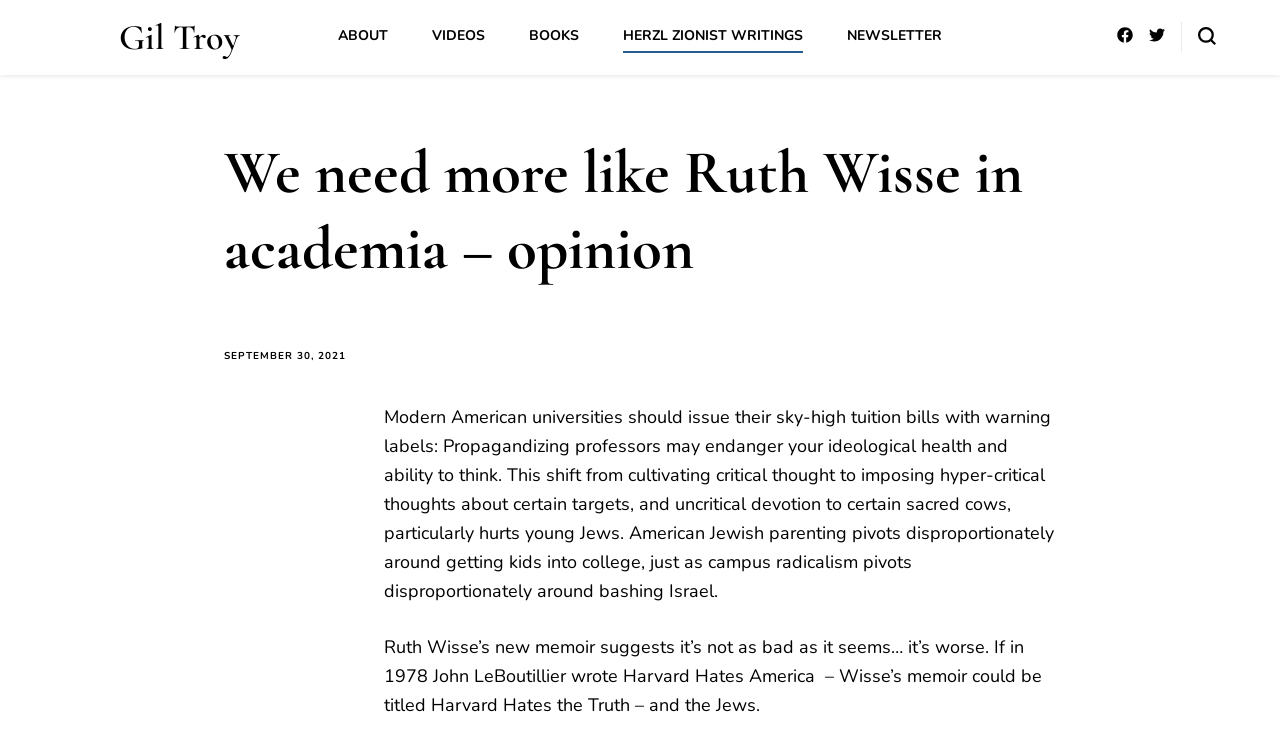Offer a comprehensive description of the webpage’s content and structure.

The webpage appears to be an opinion article with a title "We need more like Ruth Wisse in academia" by Gil Troy. At the top, there are several links to different sections of the website, including "ABOUT", "VIDEOS", "BOOKS", "HERZL ZIONIST WRITINGS", and "NEWSLETTER", aligned horizontally across the page. 

Below these links, there is a search form toggle button with an accompanying image. The main content of the article begins with a heading that spans most of the page's width. Below the heading, there is a link to the date "SEPTEMBER 30, 2021" followed by a brief summary of the article. The summary is divided into two paragraphs, with the first paragraph discussing the issue of propagandizing professors in American universities and their impact on young Jews. The second paragraph mentions Ruth Wisse's new memoir and its implications.

There are a total of 7 links at the top of the page, and 2 empty links with no text. The search form toggle button is located at the top right corner of the page. The article's content is organized in a hierarchical structure, with the main heading and subsequent paragraphs flowing from top to bottom.